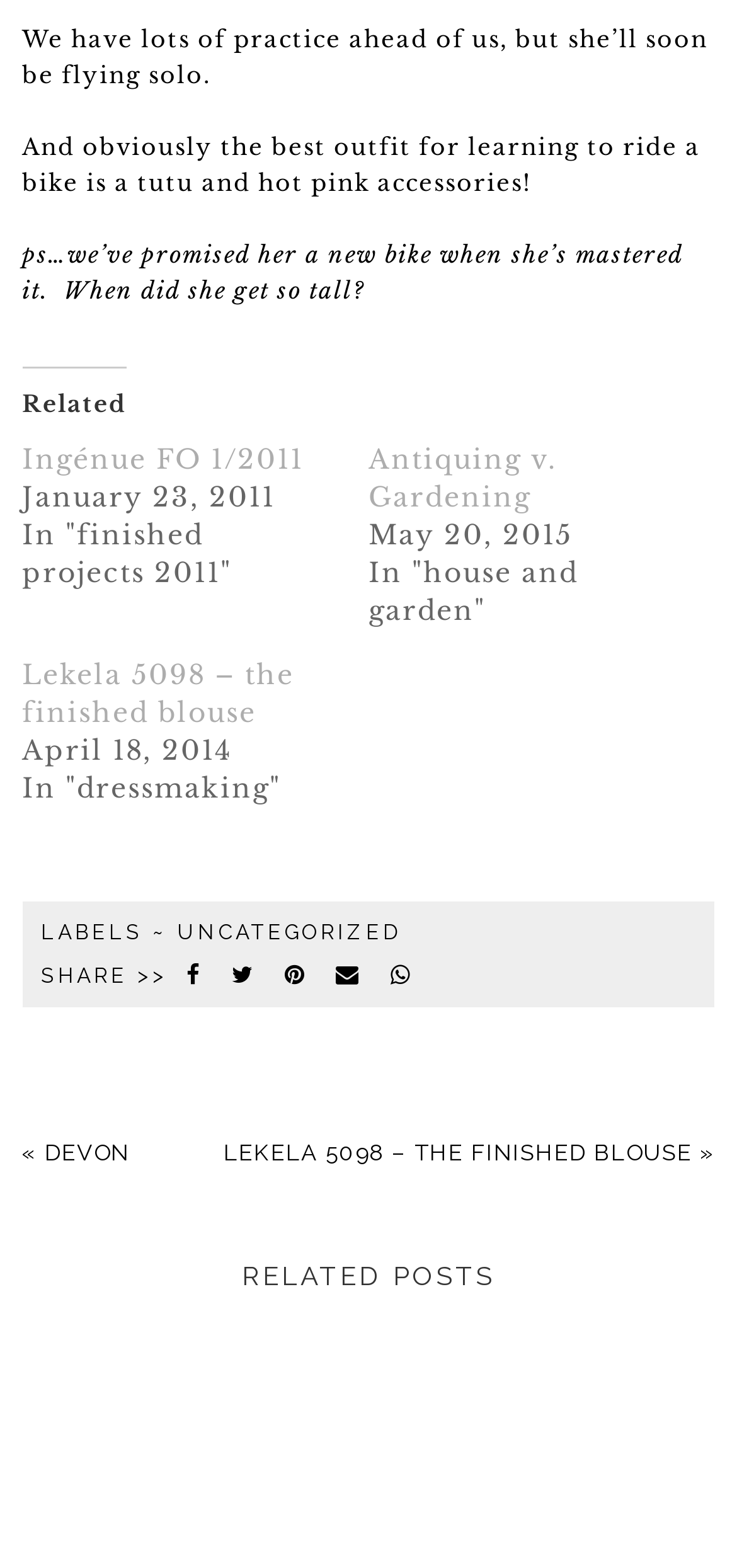Show the bounding box coordinates of the region that should be clicked to follow the instruction: "Click the link to view the post 'Ingénue FO 1/2011'."

[0.03, 0.282, 0.412, 0.304]